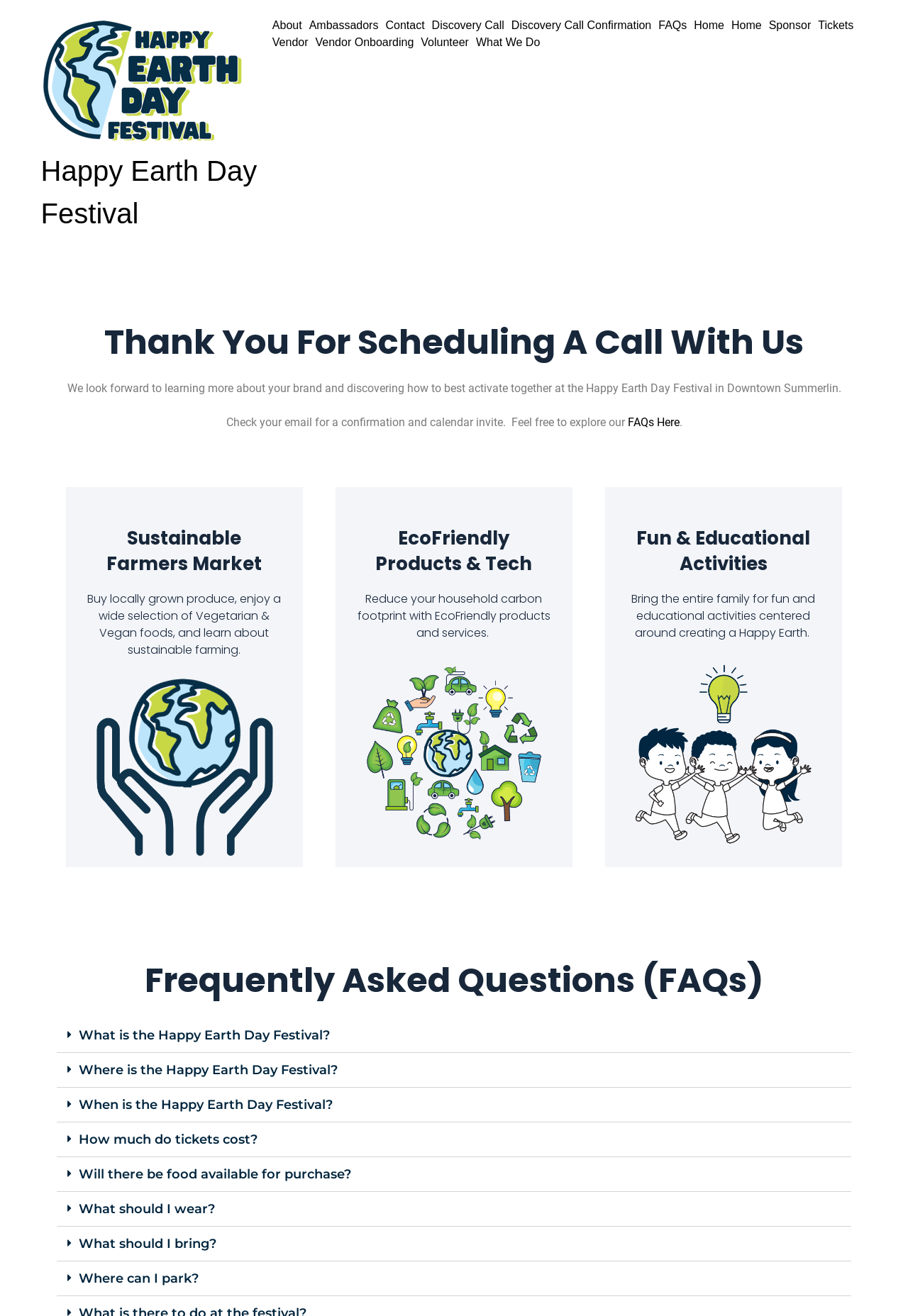Extract the bounding box of the UI element described as: "Discovery Call Confirmation".

[0.563, 0.013, 0.717, 0.026]